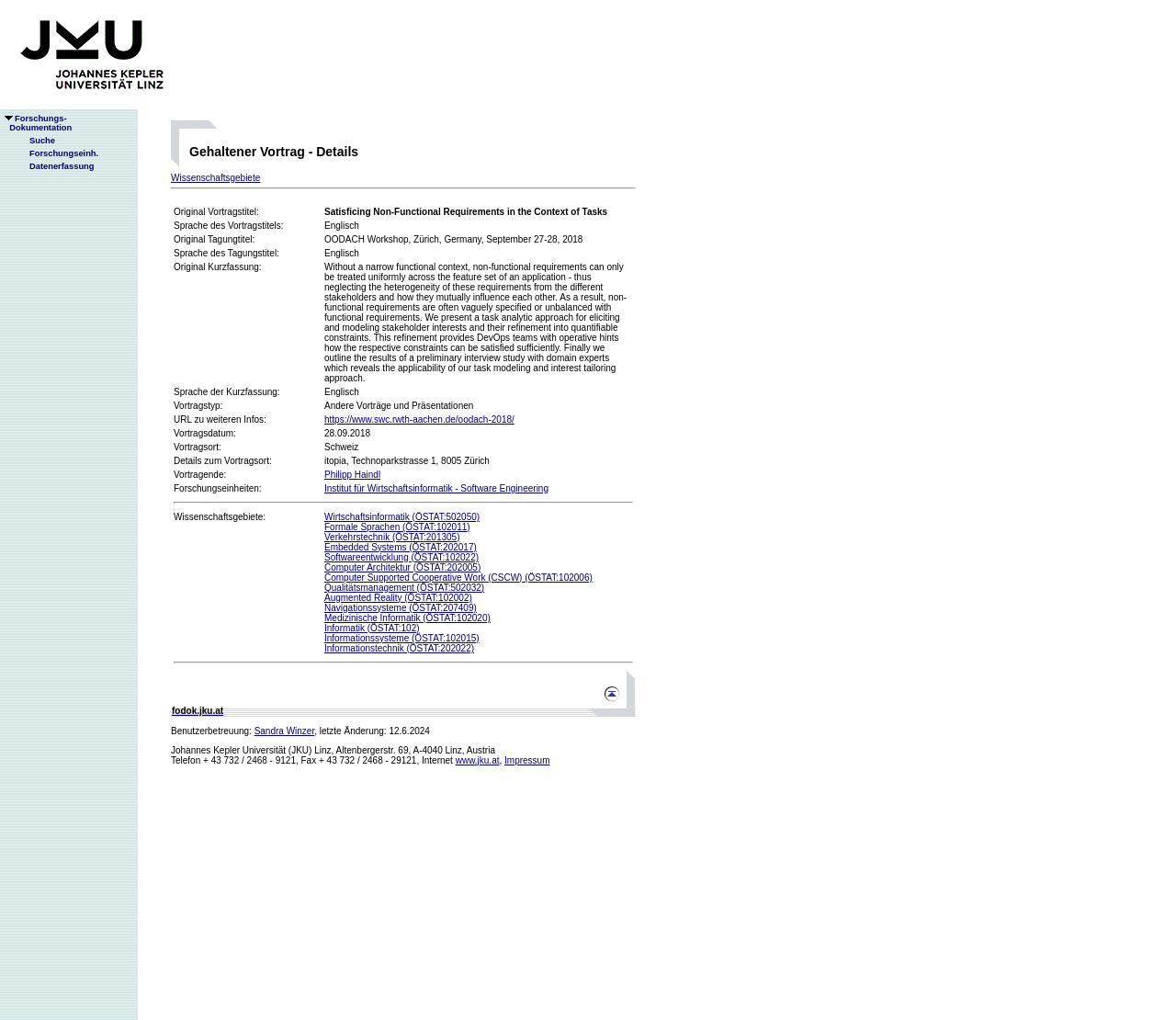Please find the bounding box coordinates of the section that needs to be clicked to achieve this instruction: "view details of the held lecture".

[0.161, 0.142, 0.556, 0.156]